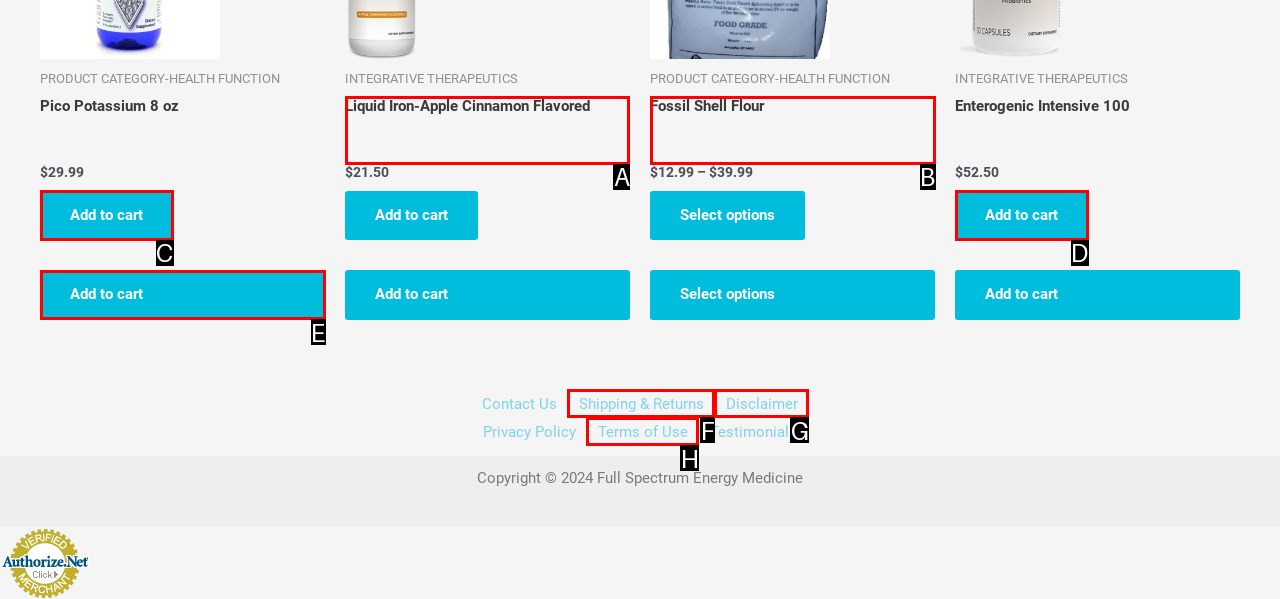Identify the HTML element I need to click to complete this task: View product details of Liquid Iron-Apple Cinnamon Flavored Provide the option's letter from the available choices.

A